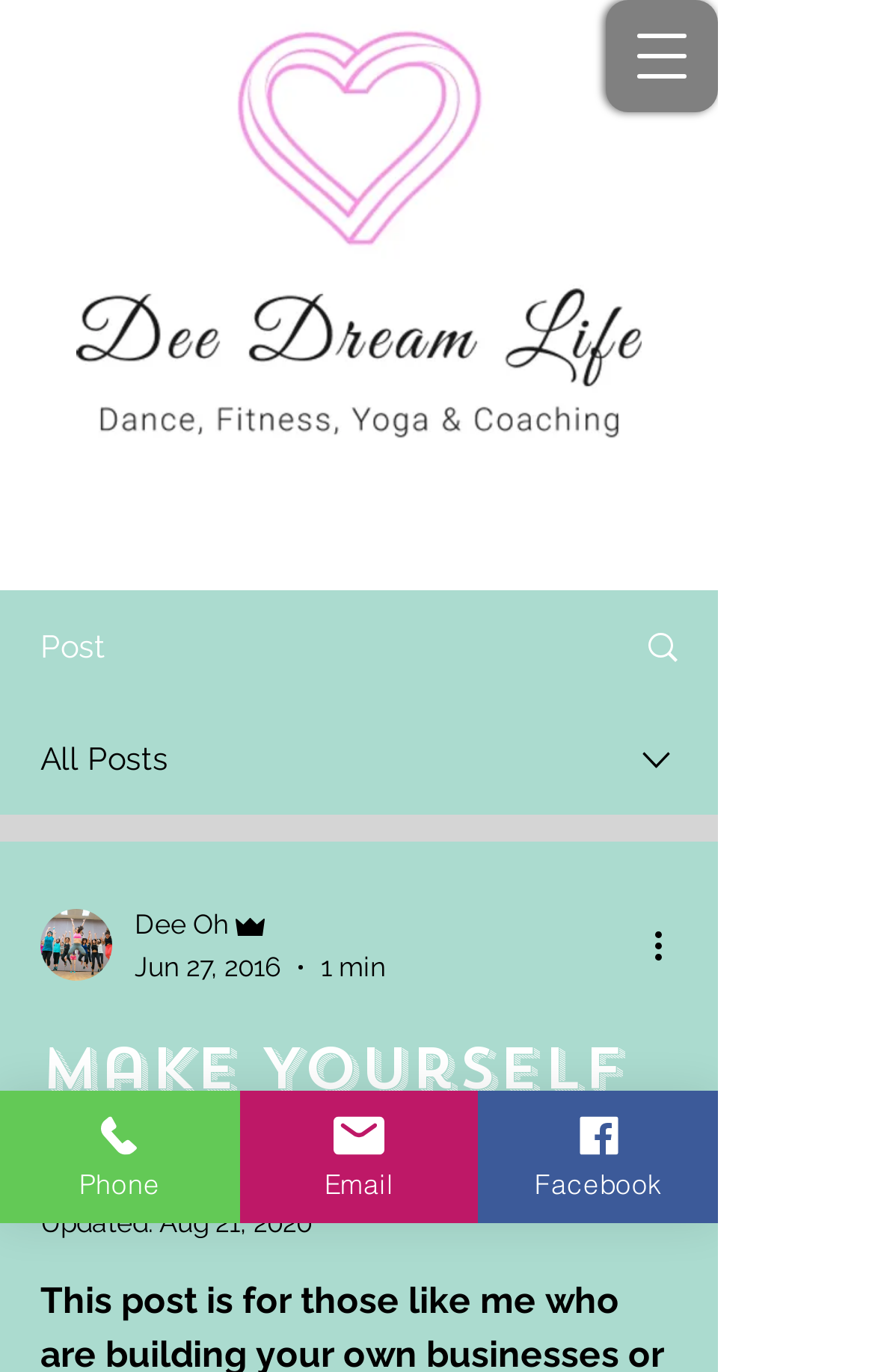Extract the primary header of the webpage and generate its text.

Make Yourself Redundant